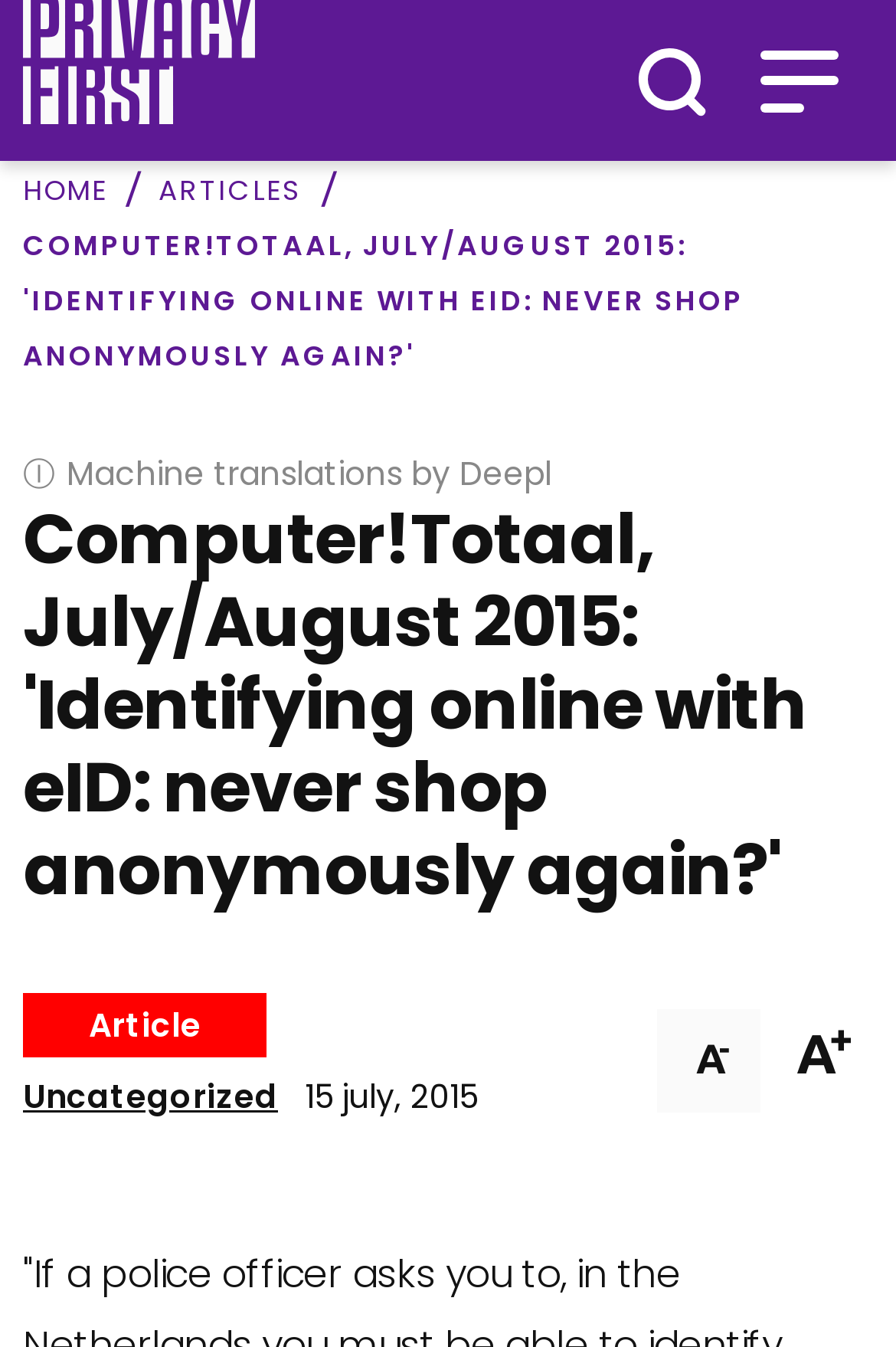Specify the bounding box coordinates of the area to click in order to execute this command: 'Click the Privacy First logo'. The coordinates should consist of four float numbers ranging from 0 to 1, and should be formatted as [left, top, right, bottom].

[0.026, 0.029, 0.285, 0.06]